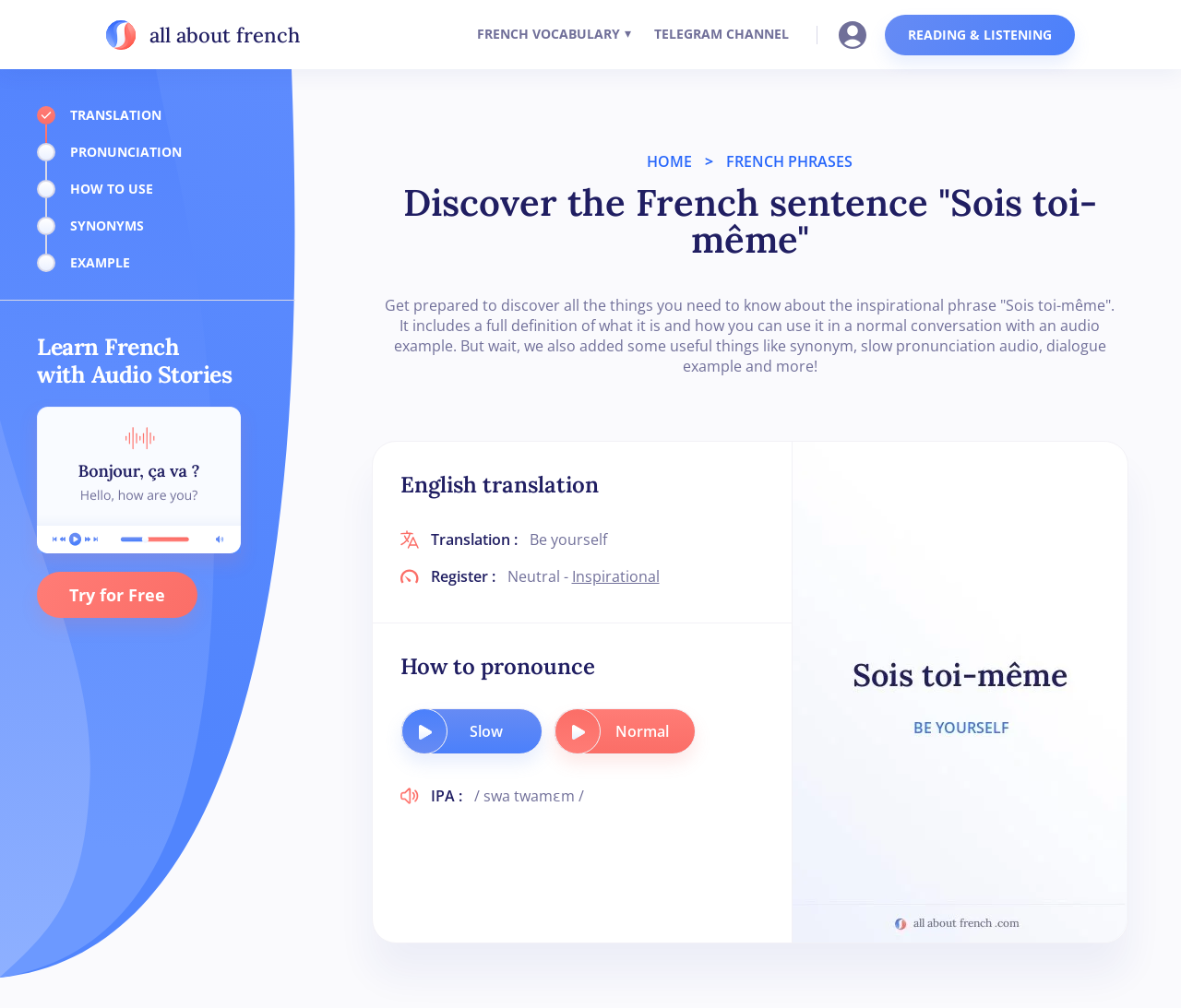How many links are there in the top navigation bar?
Respond to the question with a well-detailed and thorough answer.

The top navigation bar contains links to 'FRENCH VOCABULARY', 'TELEGRAM CHANNEL', 'Go to your account', 'READING & LISTENING', and 'HOME', which makes a total of 5 links.